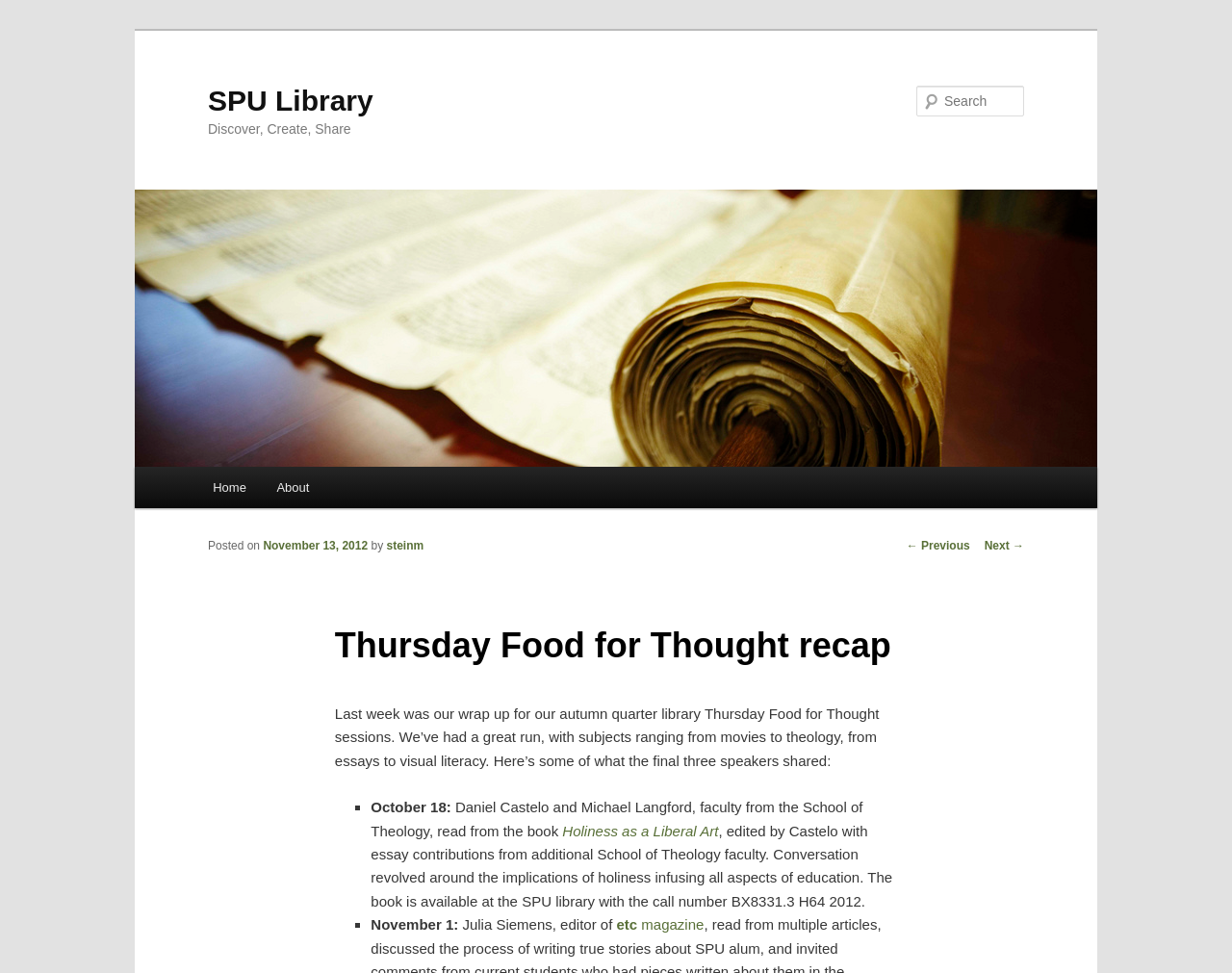Answer the question in one word or a short phrase:
What is the title of the book mentioned in the article?

Holiness as a Liberal Art